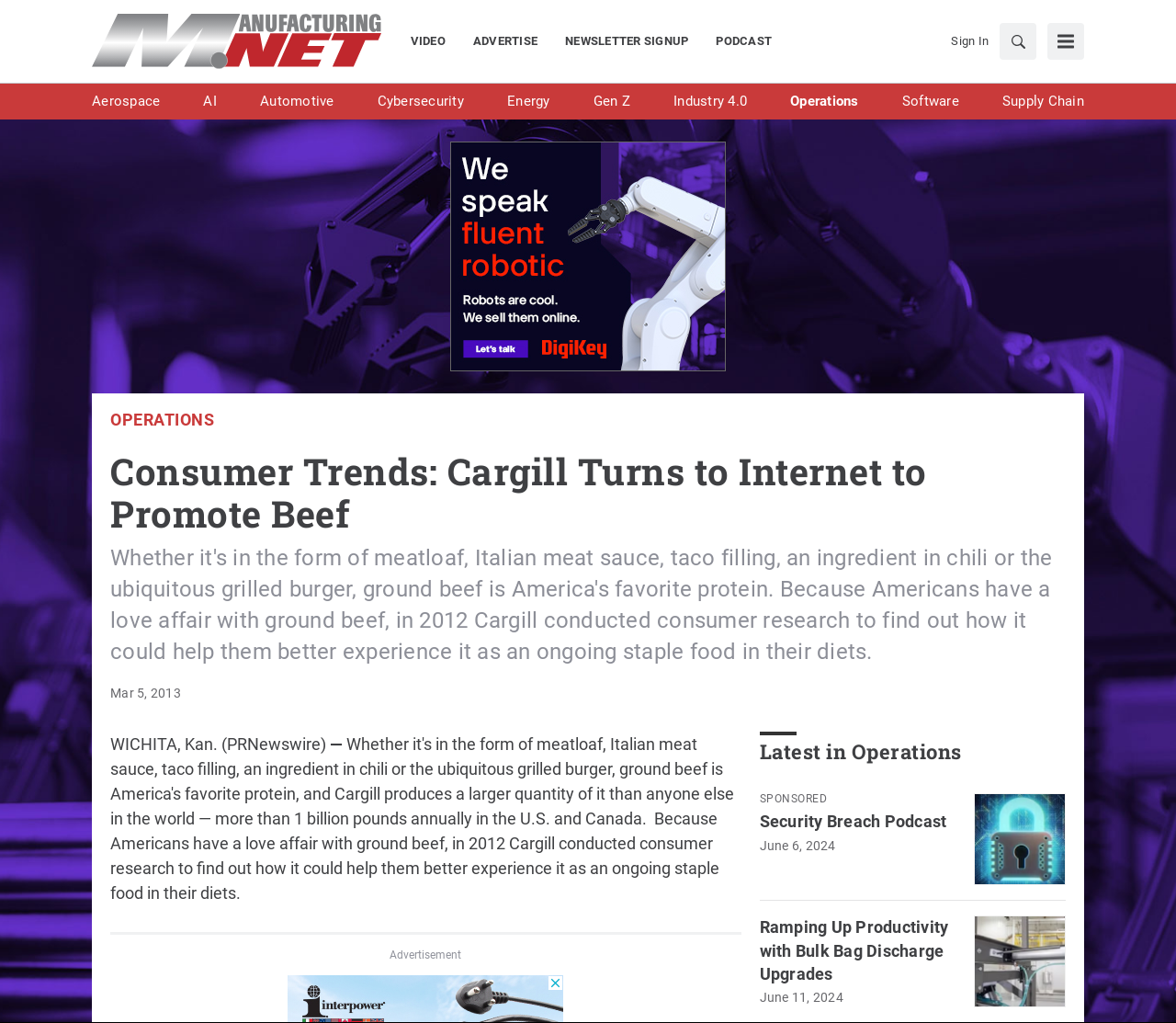Please examine the image and answer the question with a detailed explanation:
What is the purpose of combining hygienic bag clamps with spring-loaded bag support arms?

According to the article, combining hygienic bag clamps with the tensioning action of spring-loaded bag support arms can prevent liner distension into downstream equipment.